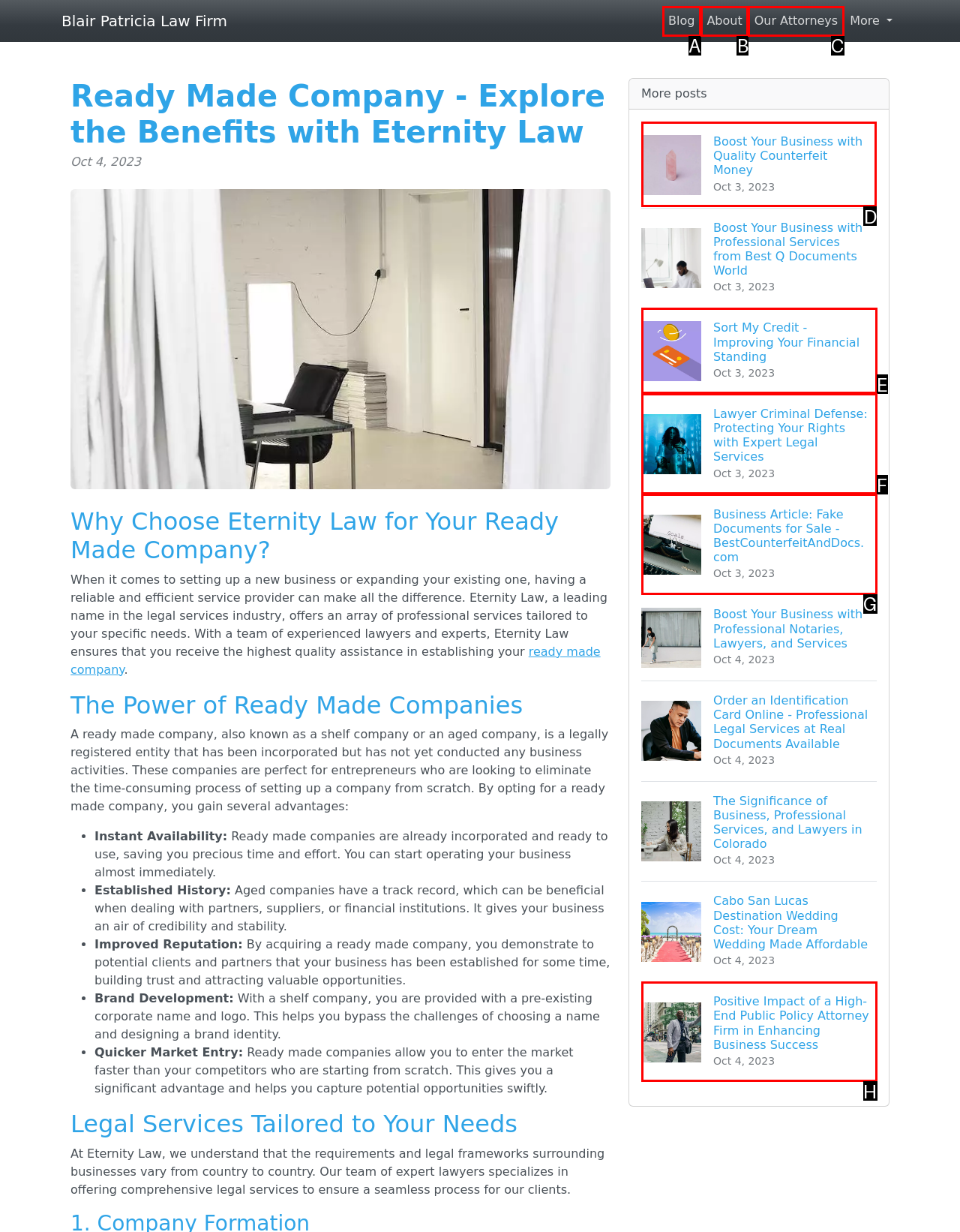Pick the HTML element that should be clicked to execute the task: Click the 'Boost Your Business with Quality Counterfeit Money' link
Respond with the letter corresponding to the correct choice.

D